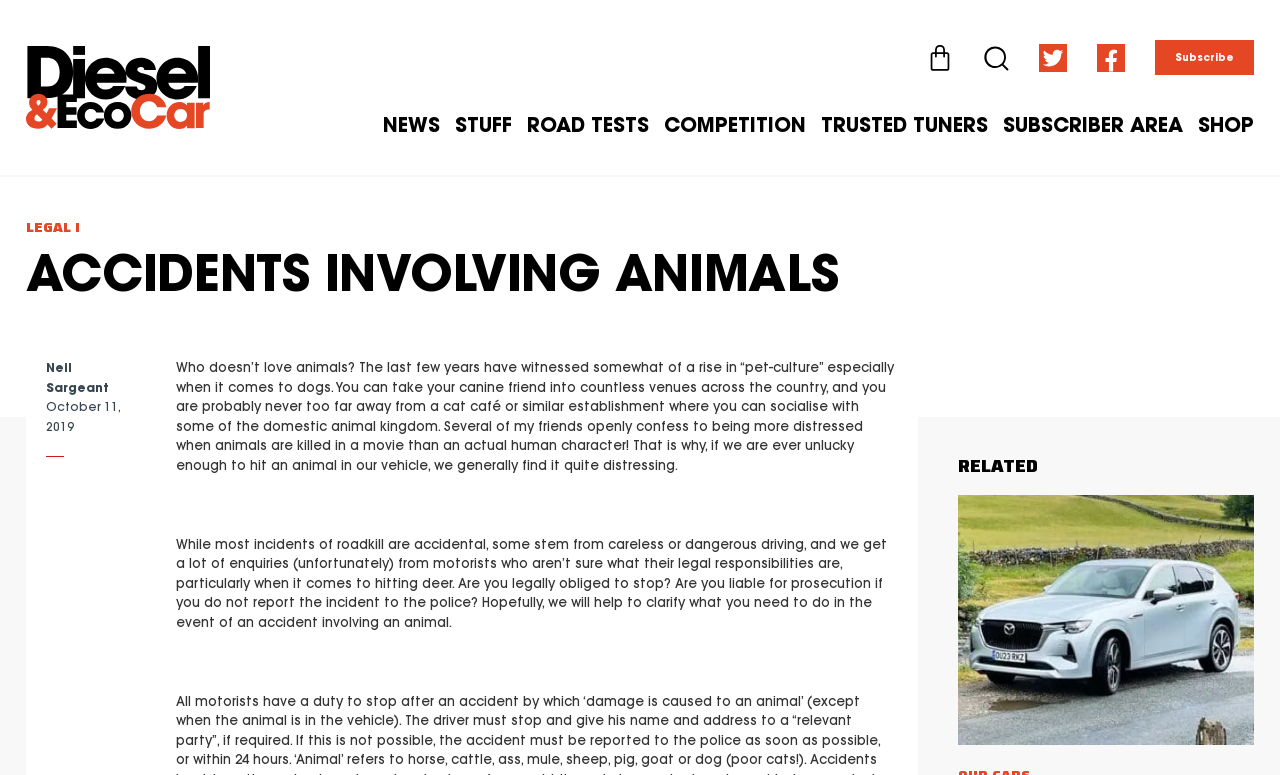What type of establishments are mentioned in the article?
Using the visual information, reply with a single word or short phrase.

Cat café